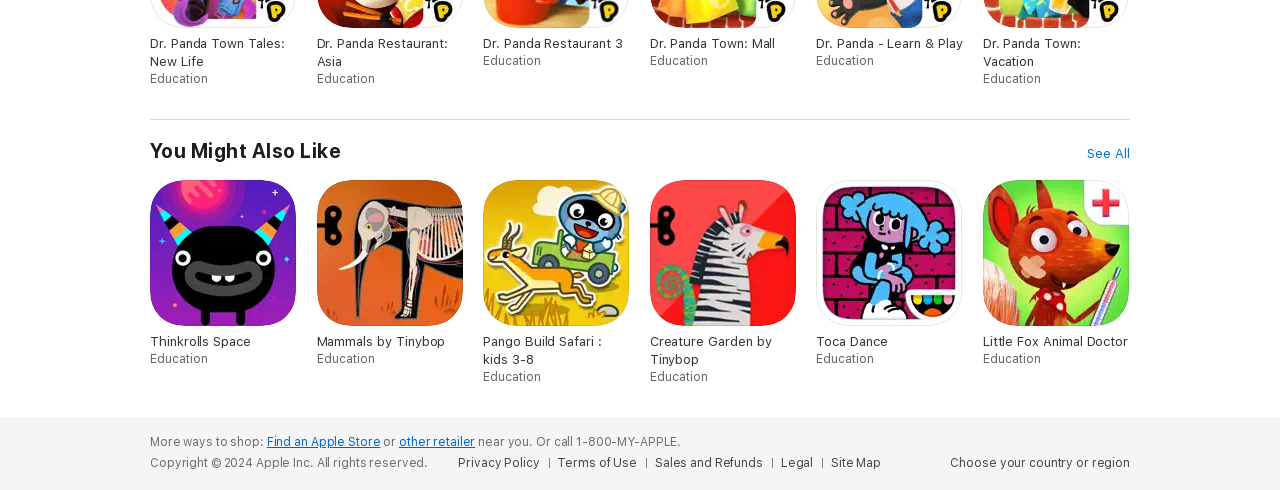Pinpoint the bounding box coordinates of the clickable element to carry out the following instruction: "Choose your country or region."

[0.743, 0.929, 0.883, 0.961]